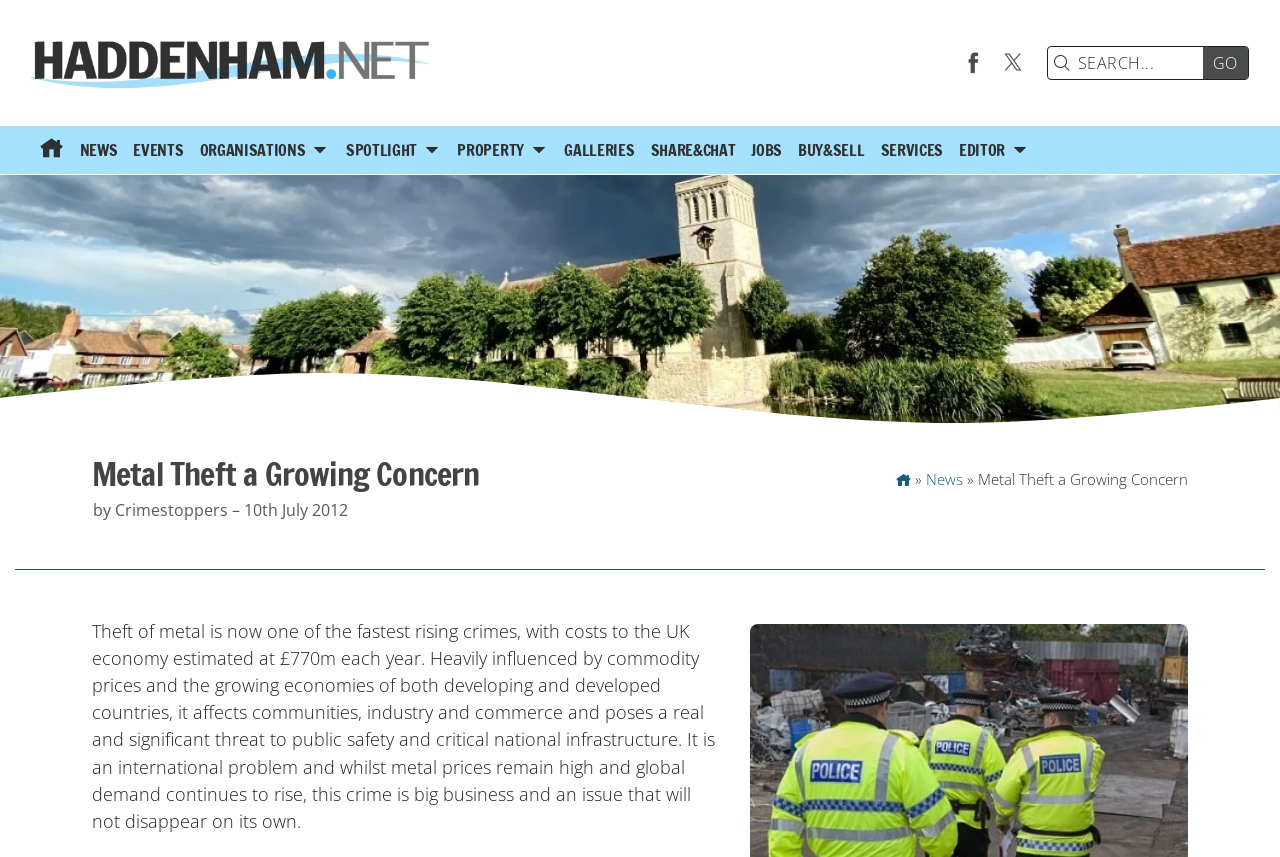Find the bounding box coordinates corresponding to the UI element with the description: "parent_node:  value="GO"". The coordinates should be formatted as [left, top, right, bottom], with values as floats between 0 and 1.

[0.94, 0.055, 0.975, 0.093]